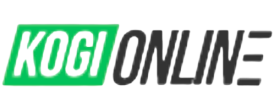What typeface is 'ONLINE' displayed in?
Provide an in-depth and detailed answer to the question.

The caption describes the 'ONLINE' text as being displayed in a bold, modern black typeface, which provides a clear visual contrast to the vibrant green 'KOGI' text.